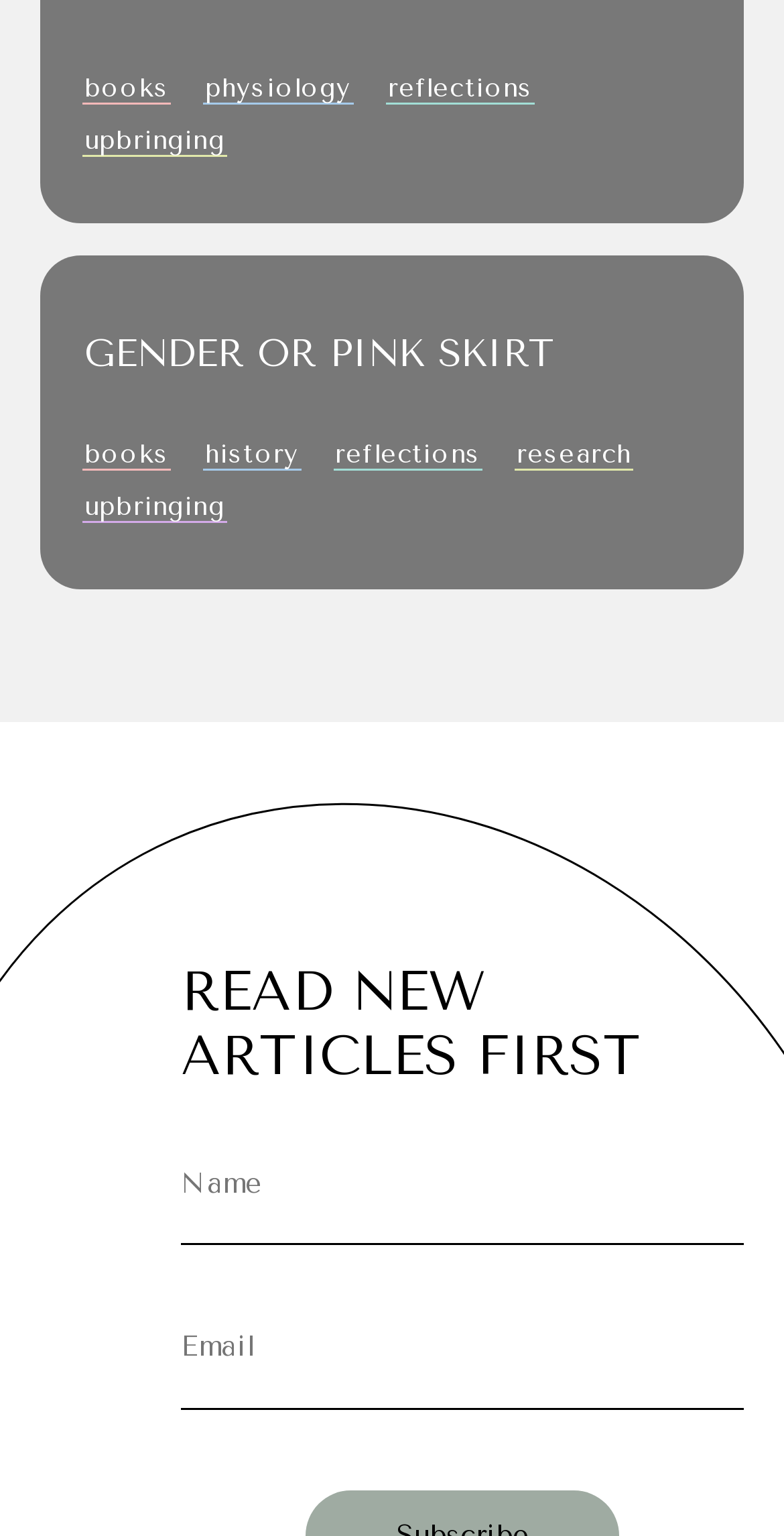Please find the bounding box coordinates of the element's region to be clicked to carry out this instruction: "read the heading about gender or pink skirt".

[0.108, 0.215, 0.892, 0.245]